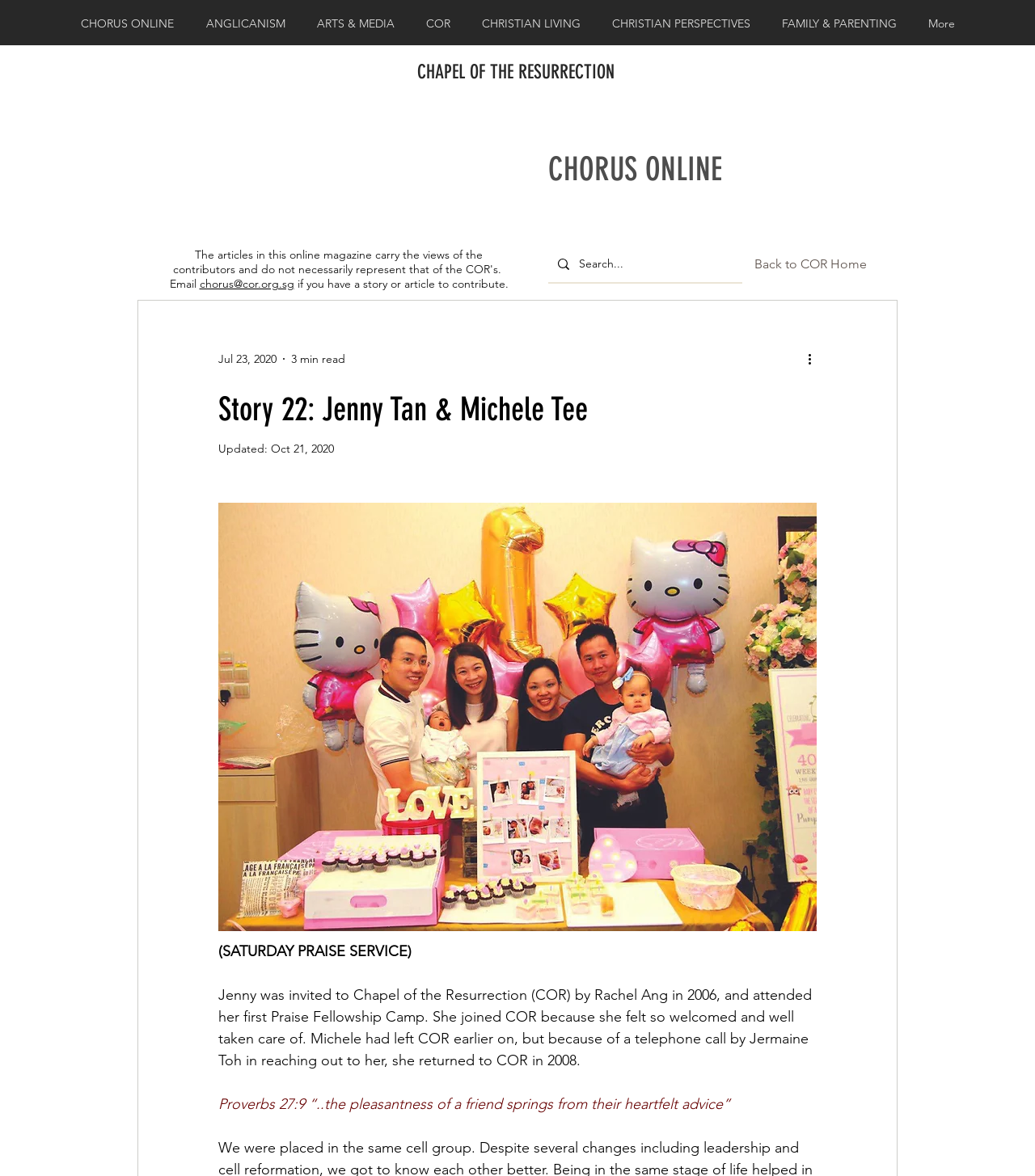How many links are in the navigation bar?
Look at the image and answer the question using a single word or phrase.

8